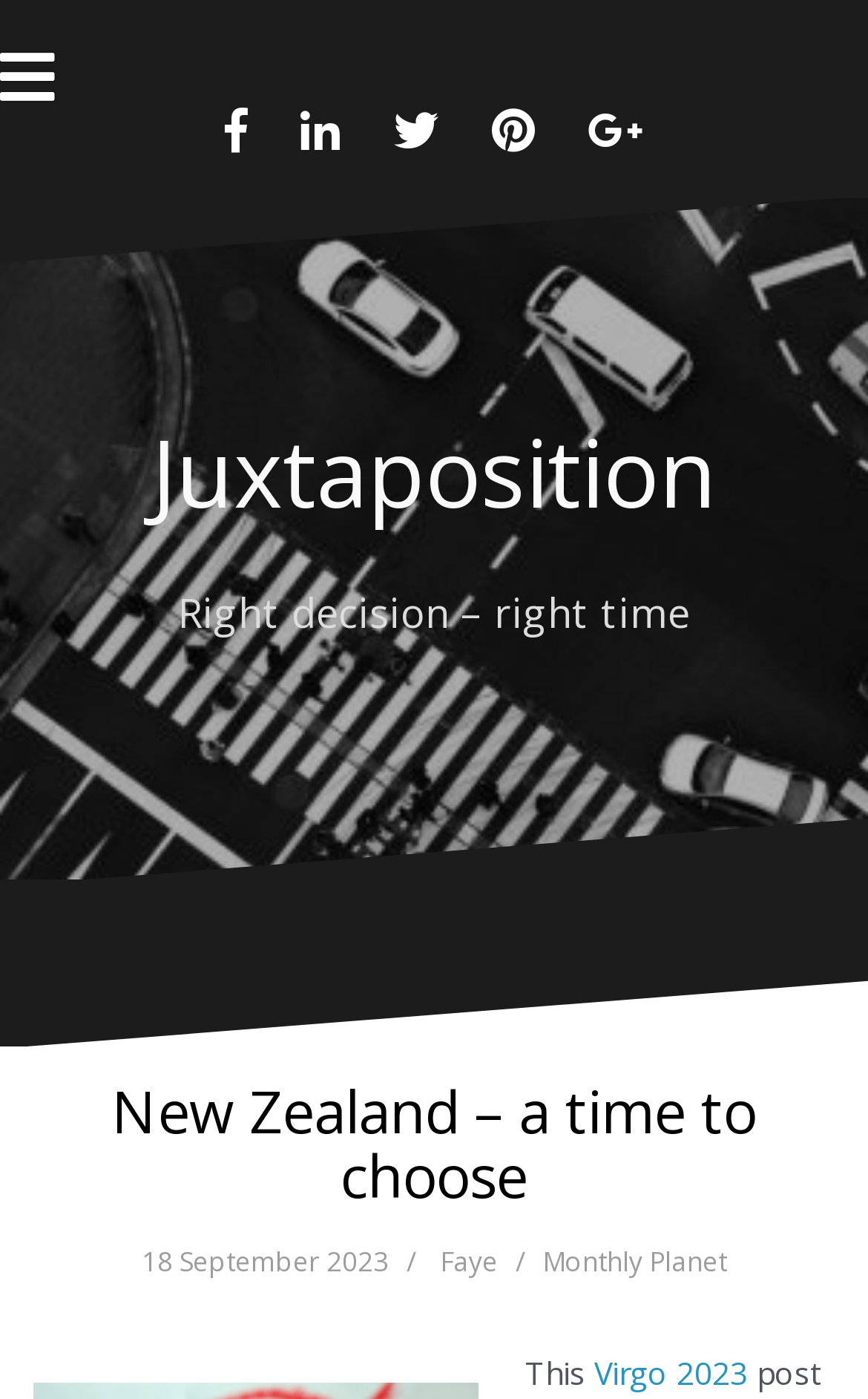Specify the bounding box coordinates of the area to click in order to execute this command: 'Click Facebook'. The coordinates should consist of four float numbers ranging from 0 to 1, and should be formatted as [left, top, right, bottom].

[0.233, 0.062, 0.31, 0.126]